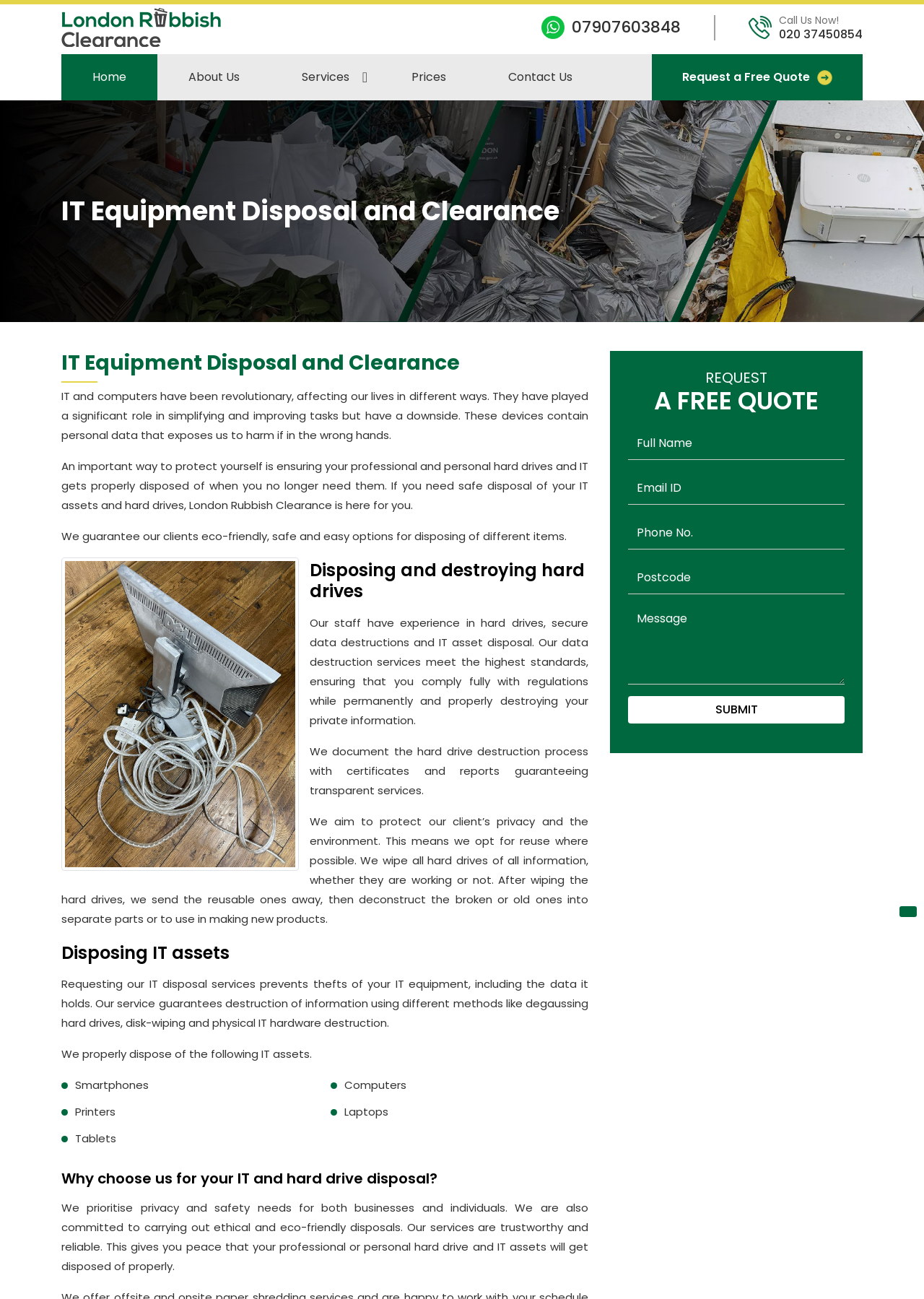Write an elaborate caption that captures the essence of the webpage.

This webpage is about IT equipment disposal and clearance services in London. At the top left corner, there is a logo of London Rubbish Clearance, accompanied by a navigation menu with links to "Home", "About Us", "Services", "Prices", and "Contact Us". Below the navigation menu, there is a large image related to IT equipment disposal and clearance.

The main content of the webpage is divided into several sections. The first section introduces the importance of proper disposal of IT equipment and hard drives to protect personal data. The second section, "Disposing and destroying hard drives", explains the company's experience in secure data destruction and IT asset disposal. The third section, "Disposing IT assets", describes the company's services in preventing theft and destruction of information using various methods.

Below these sections, there is a list of IT assets that the company can dispose of, including smartphones, printers, tablets, computers, and laptops. The next section, "Why choose us for your IT and hard drive disposal?", highlights the company's commitment to privacy, safety, and eco-friendly disposals.

On the right side of the webpage, there is a call-to-action section with a "Call Us Now!" button, a phone number, and a WhatsApp icon. Below this section, there is a form to request a free quote, with fields for full name, email ID, phone number, postcode, and message. The form has a "SUBMIT" button at the bottom.

At the bottom right corner of the webpage, there is a "Scroll To Top" link.